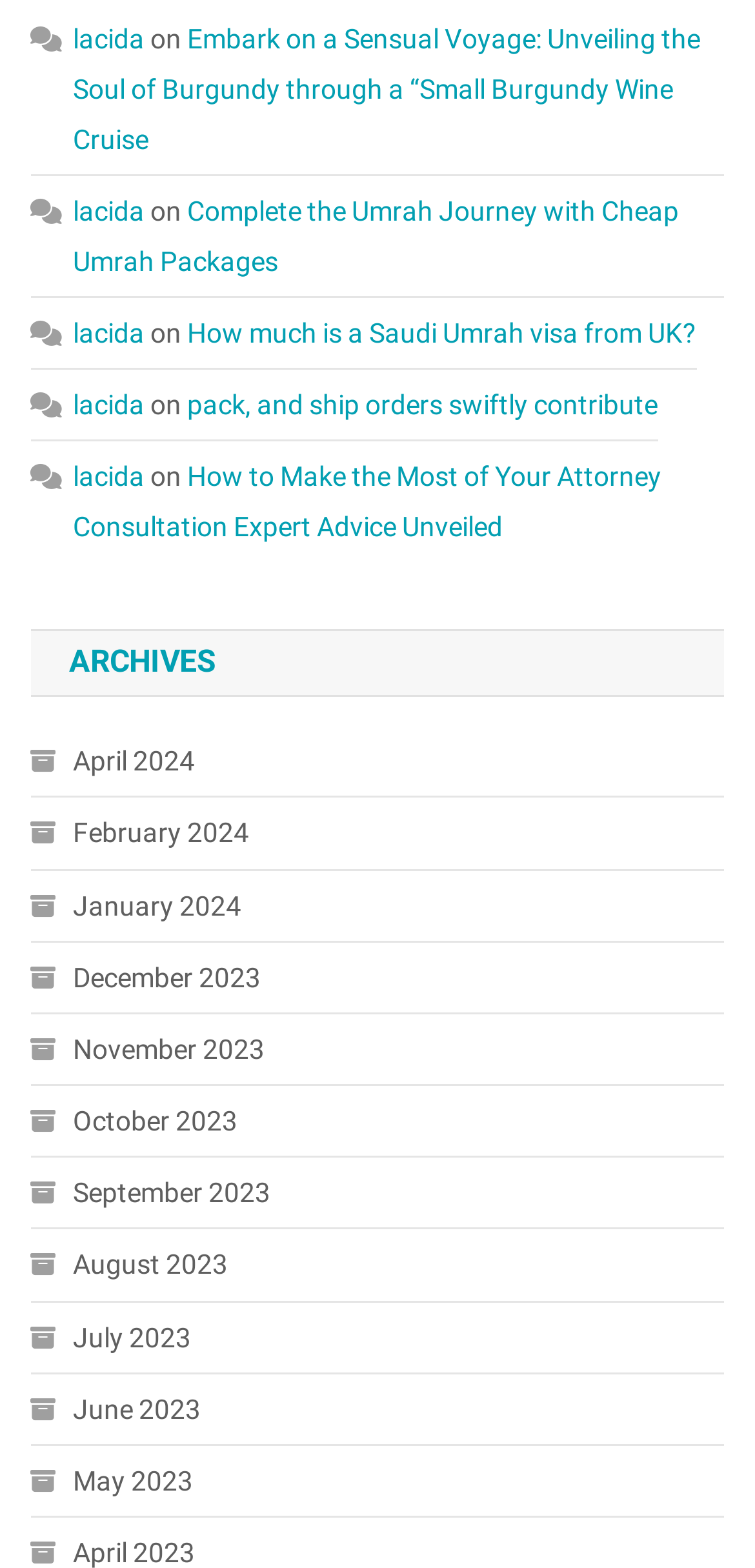Specify the bounding box coordinates for the region that must be clicked to perform the given instruction: "Click on 'April 2024'".

[0.04, 0.469, 0.258, 0.501]